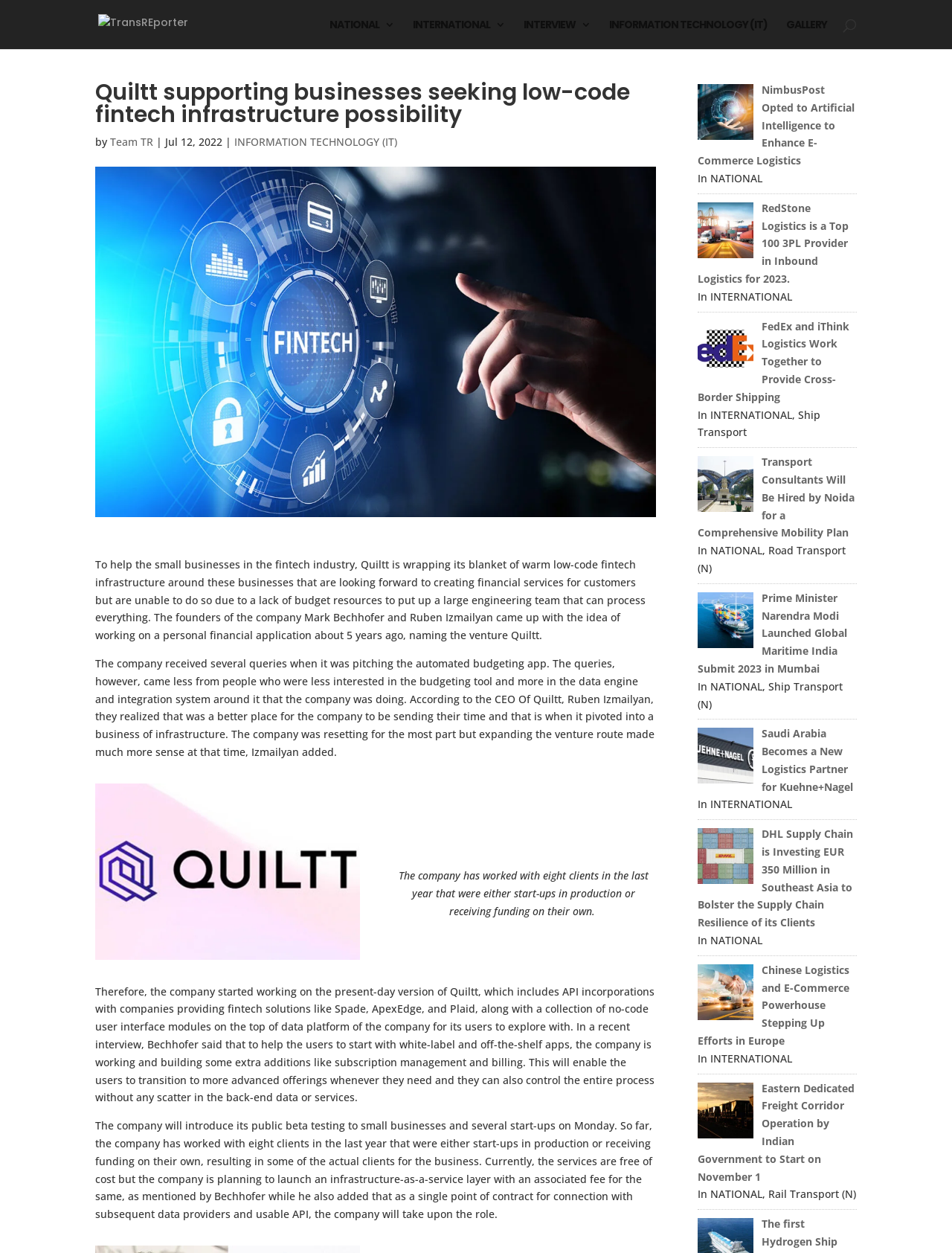Find the bounding box coordinates for the area that must be clicked to perform this action: "Explore GALLERY".

[0.826, 0.015, 0.869, 0.039]